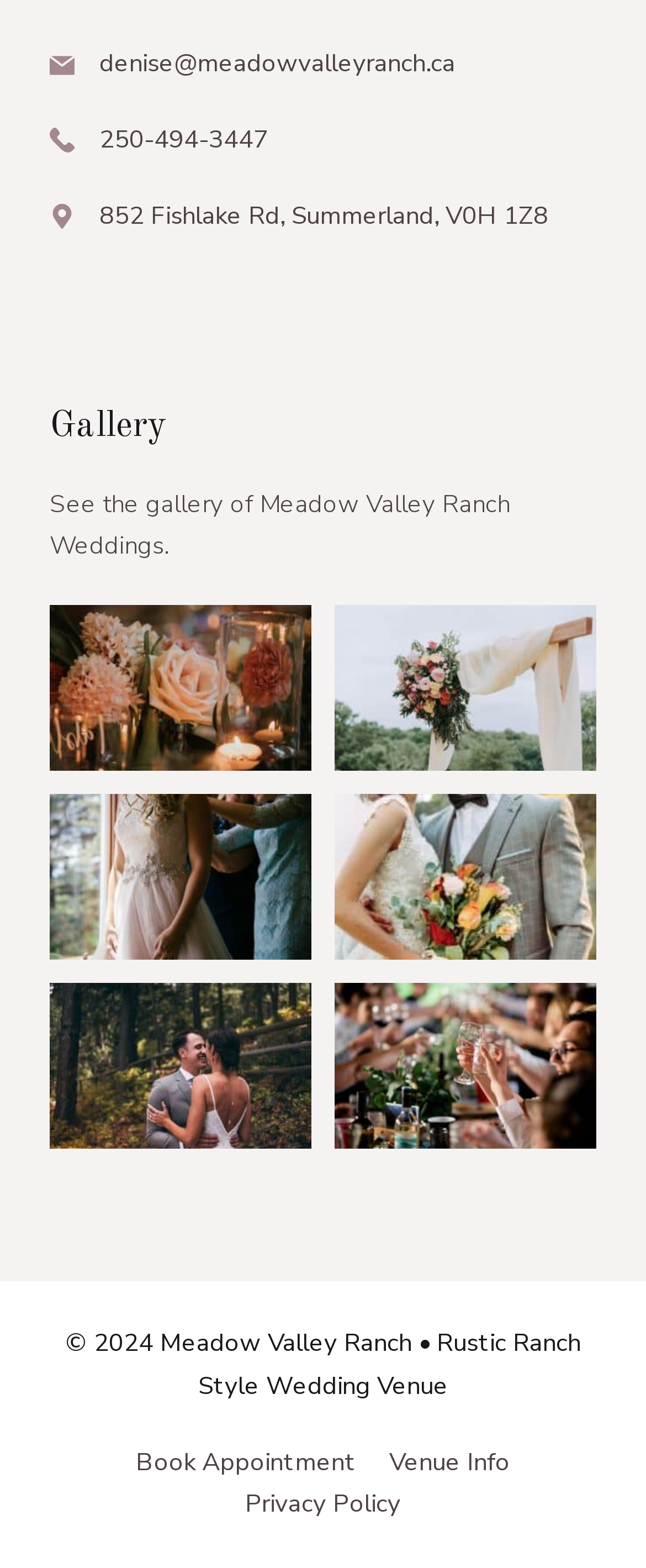Please give a short response to the question using one word or a phrase:
How many navigation links are there at the bottom?

3